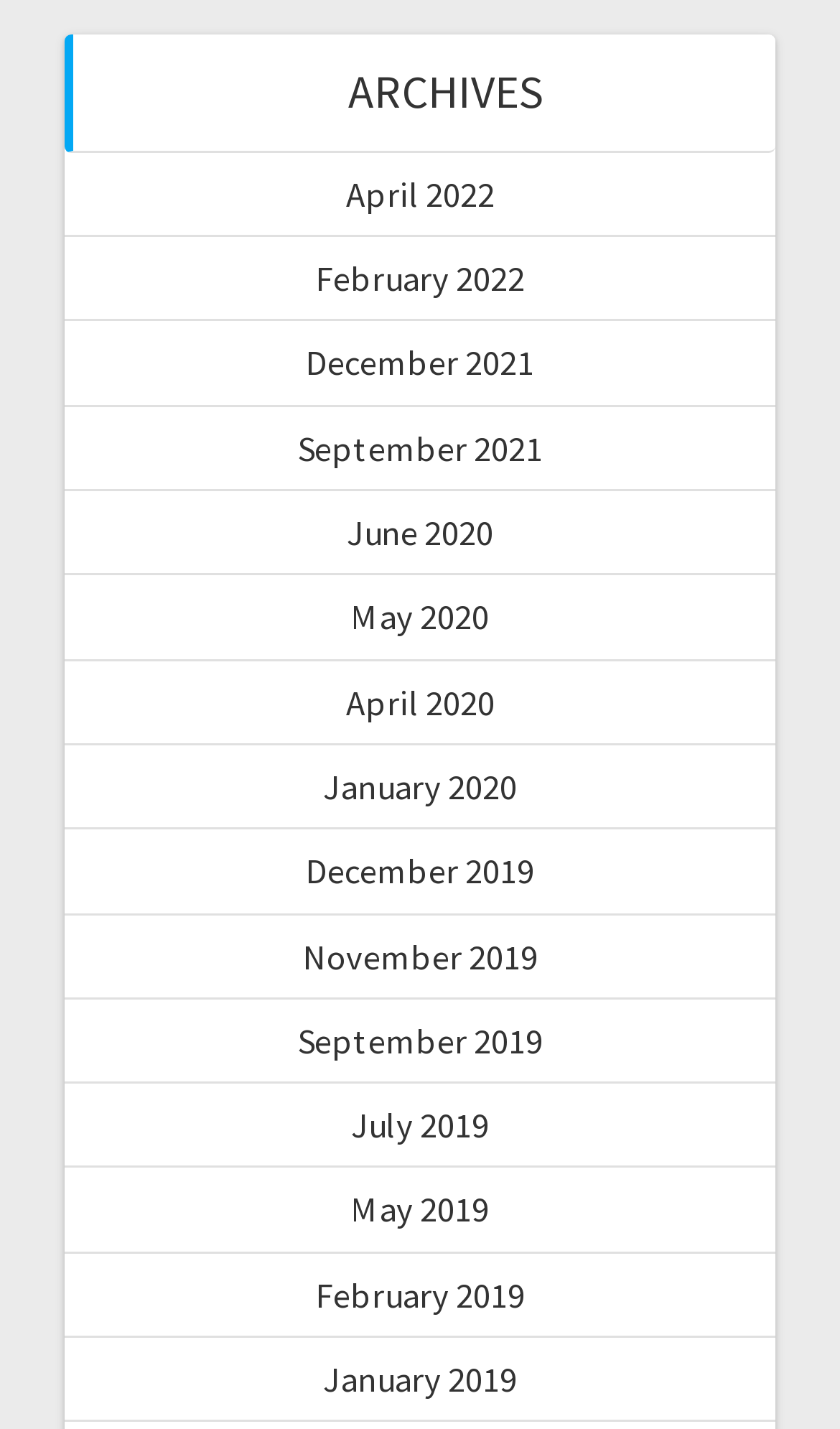Select the bounding box coordinates of the element I need to click to carry out the following instruction: "check archives for June 2020".

[0.413, 0.357, 0.587, 0.387]